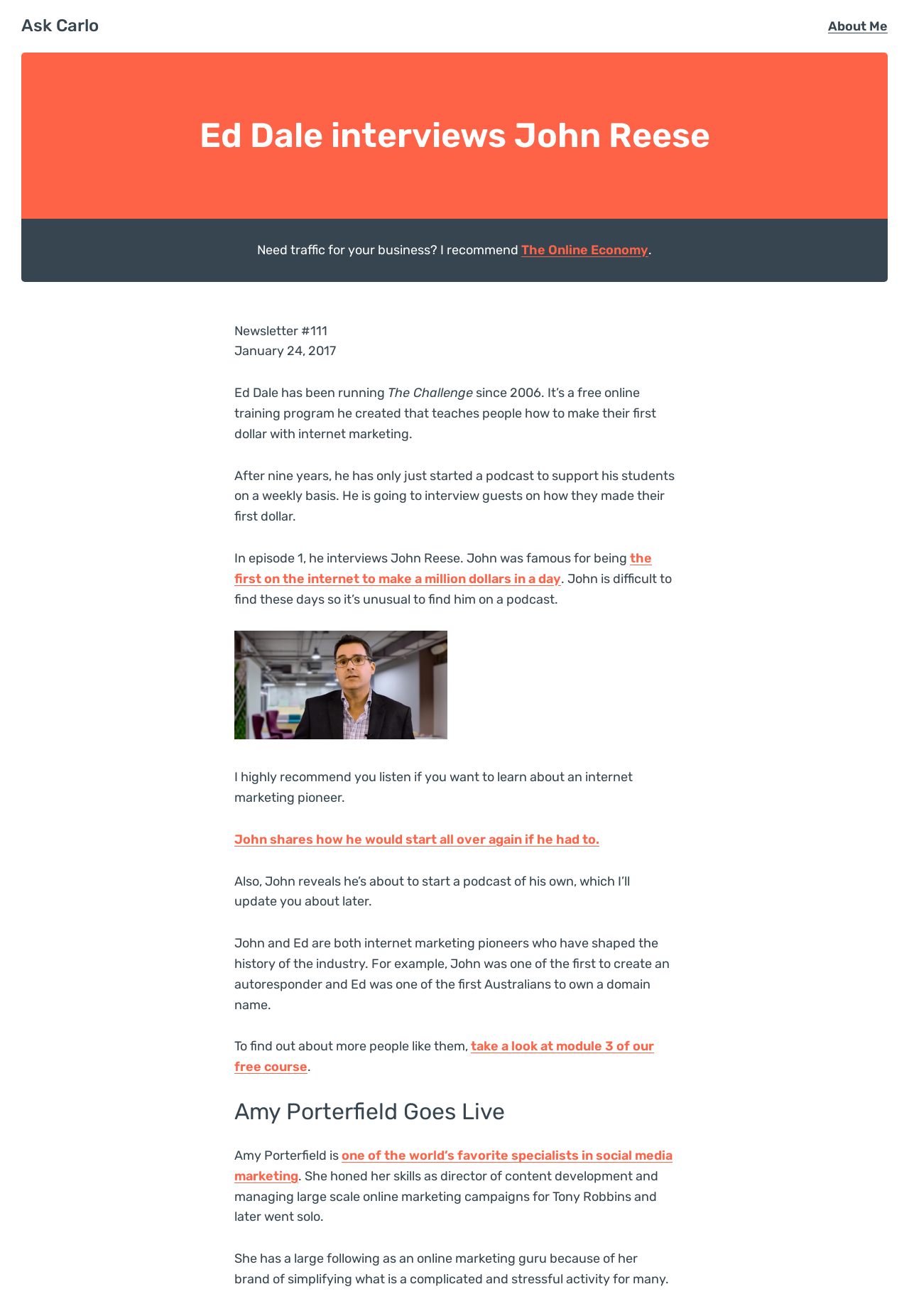Summarize the webpage in an elaborate manner.

The webpage appears to be a blog or article page, with a focus on interviews and online marketing. At the top, there is a heading "Ask Carlo" and a link to "About Me" on the right side. Below this, there is a larger heading "Ed Dale interviews John Reese", which is the title of the article.

The main content of the article is divided into sections, with a brief introduction to Ed Dale and his online training program, "The Challenge", which has been running since 2006. The article then discusses Ed Dale's new podcast, where he interviews guests on how they made their first dollar online. The first episode features John Reese, a well-known internet marketing pioneer.

There is an image on the page with the caption "Who is John Reese?", and the article summarizes John Reese's achievements, including being the first person to make a million dollars in a day online. The article also mentions that John Reese is difficult to find these days, making this podcast interview unusual.

The article continues to discuss the podcast episode, where John Reese shares how he would start over again if he had to, and reveals that he is about to start his own podcast. The article concludes by mentioning that both Ed Dale and John Reese are internet marketing pioneers who have shaped the history of the industry.

Below this section, there is another heading "Amy Porterfield Goes Live", which appears to be a separate article or section. This section discusses Amy Porterfield, a specialist in social media marketing, and her background working with Tony Robbins before going solo. The article describes her as an online marketing guru who simplifies complicated online marketing concepts for her large following.

Overall, the webpage appears to be a blog or article page focused on online marketing, with a mix of text, links, and images.